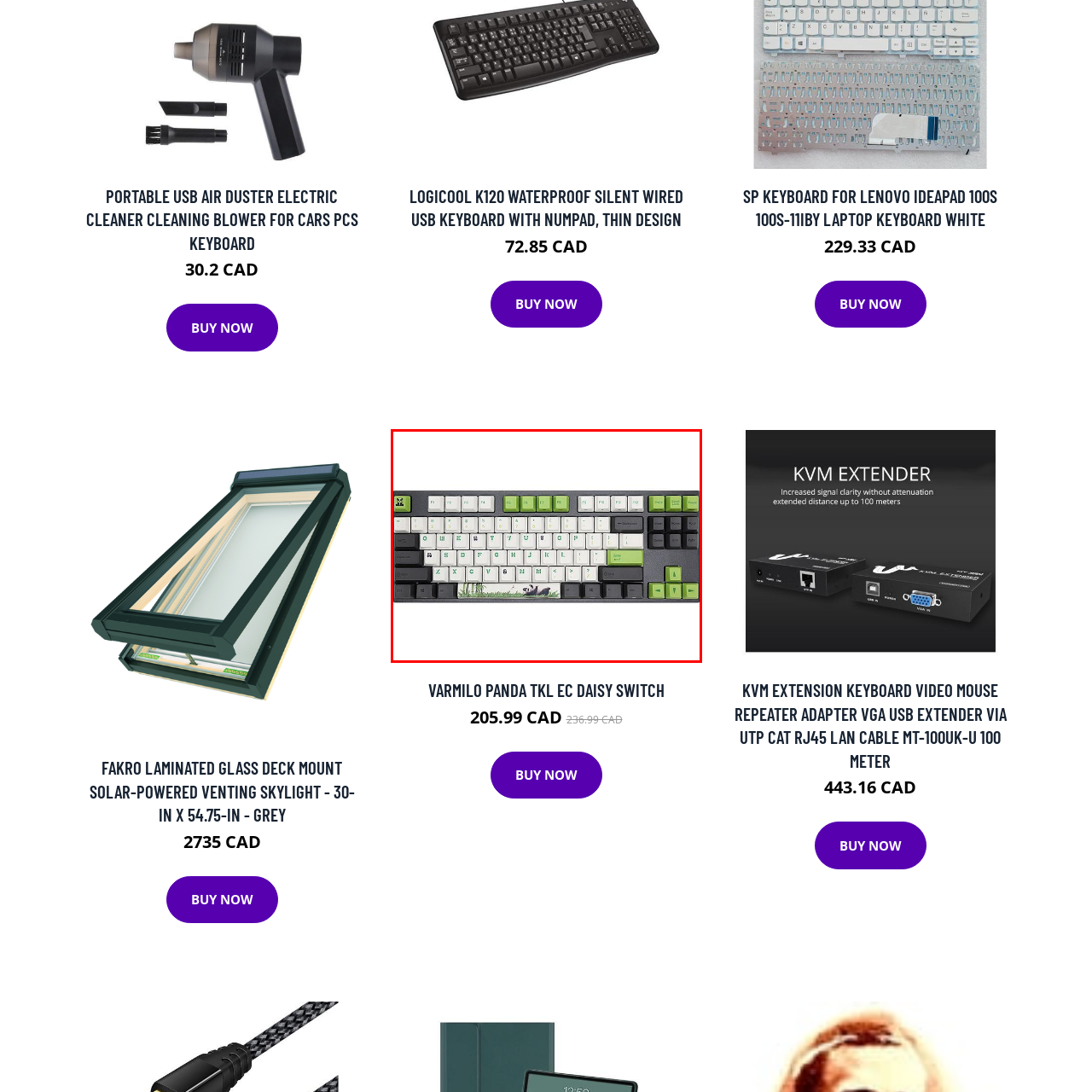What is the design of the keyboard?
Look at the section marked by the red bounding box and provide a single word or phrase as your answer.

Compact TKL